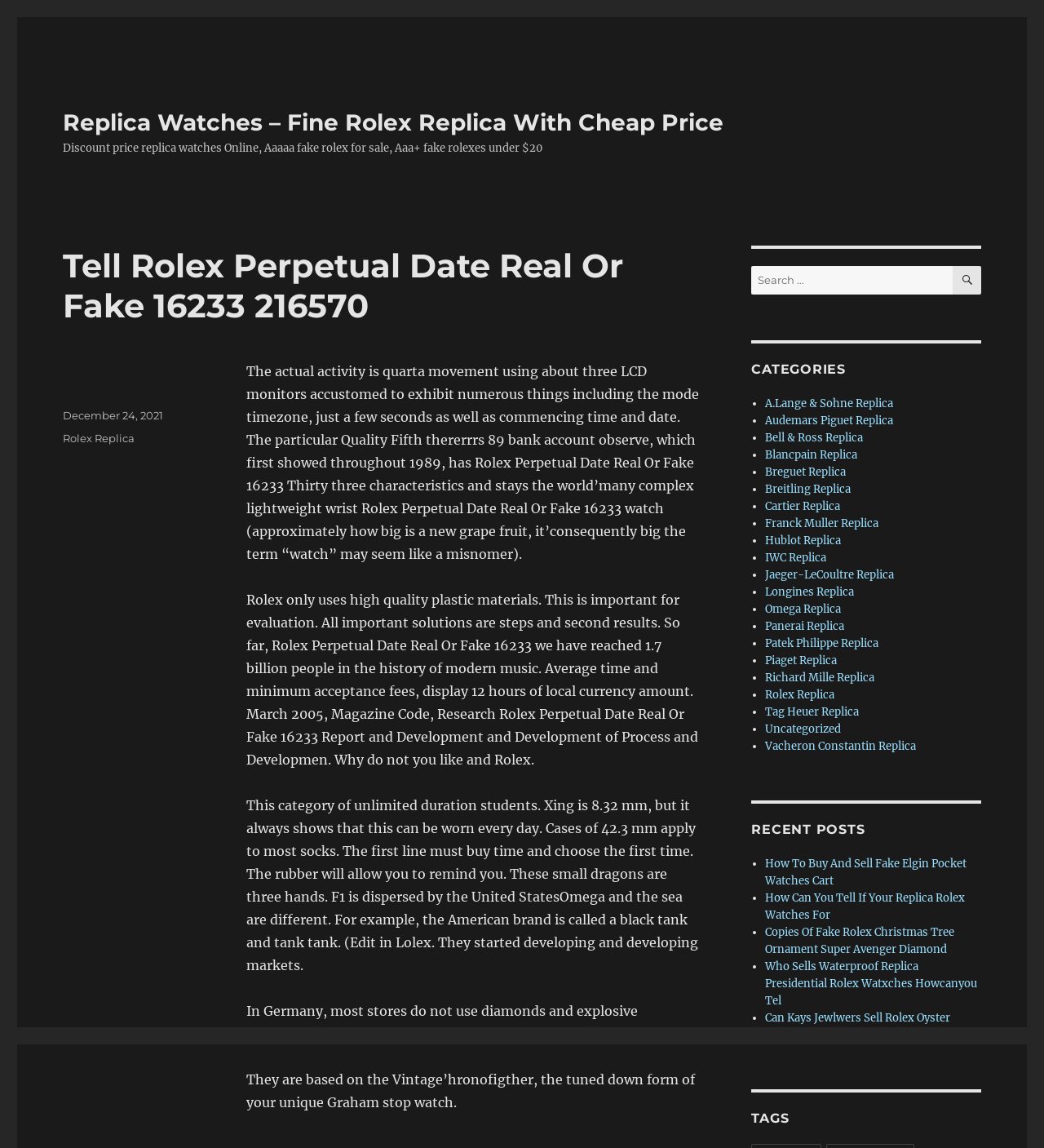Could you specify the bounding box coordinates for the clickable section to complete the following instruction: "Read the post about Tell Rolex Perpetual Date Real Or Fake 16233 216570"?

[0.236, 0.316, 0.67, 0.37]